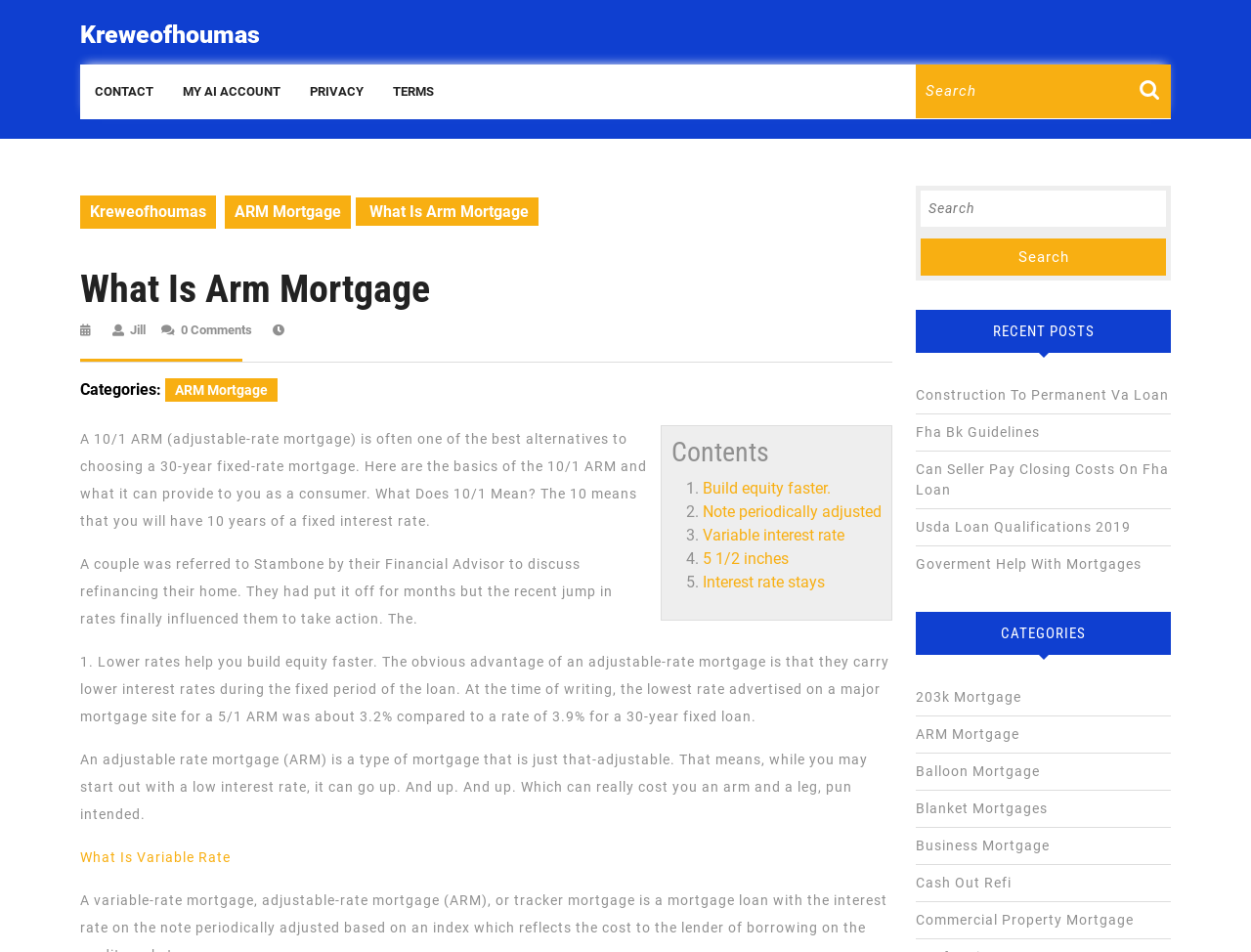Please locate the bounding box coordinates of the region I need to click to follow this instruction: "Click on CONTACT".

[0.064, 0.074, 0.134, 0.119]